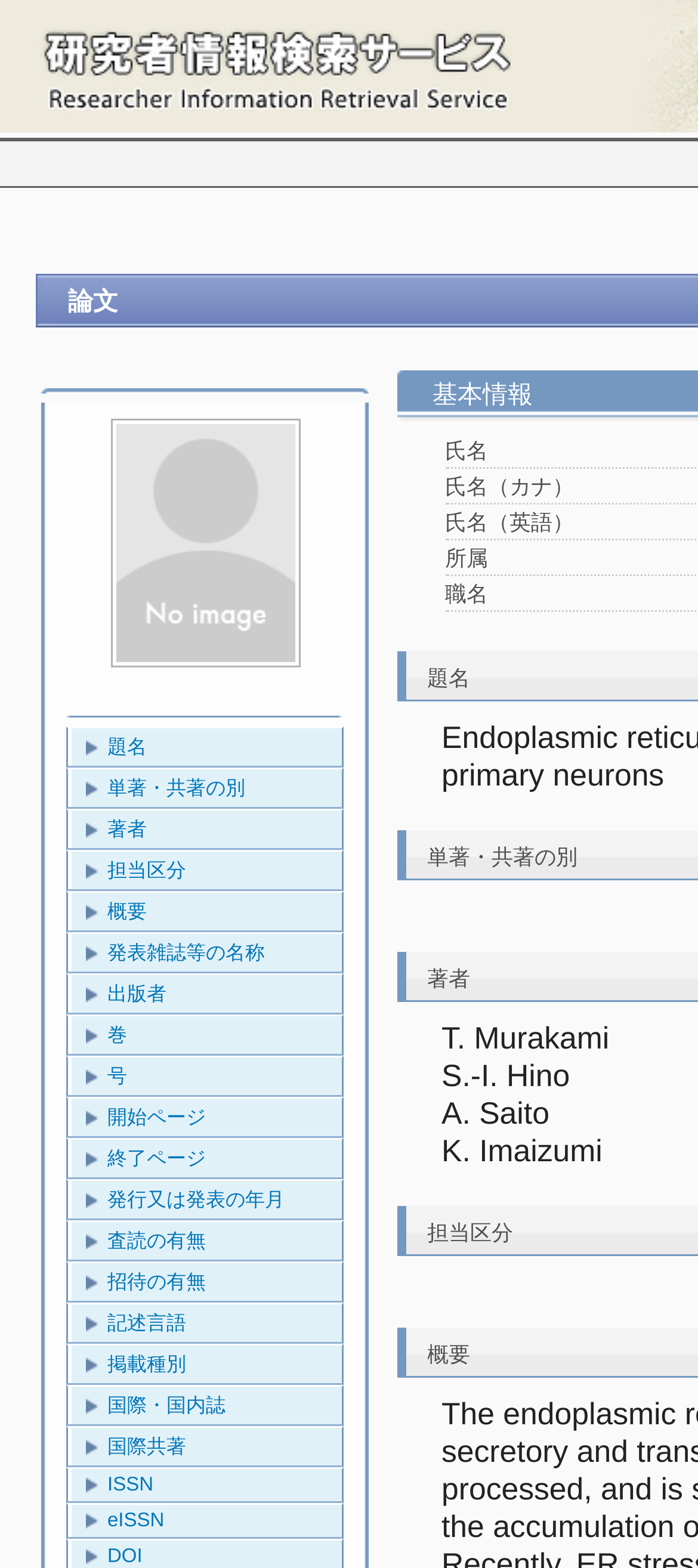What is the first link category?
Based on the visual information, provide a detailed and comprehensive answer.

I looked at the link elements and found that the first one is '題名', which means 'title' in Japanese.